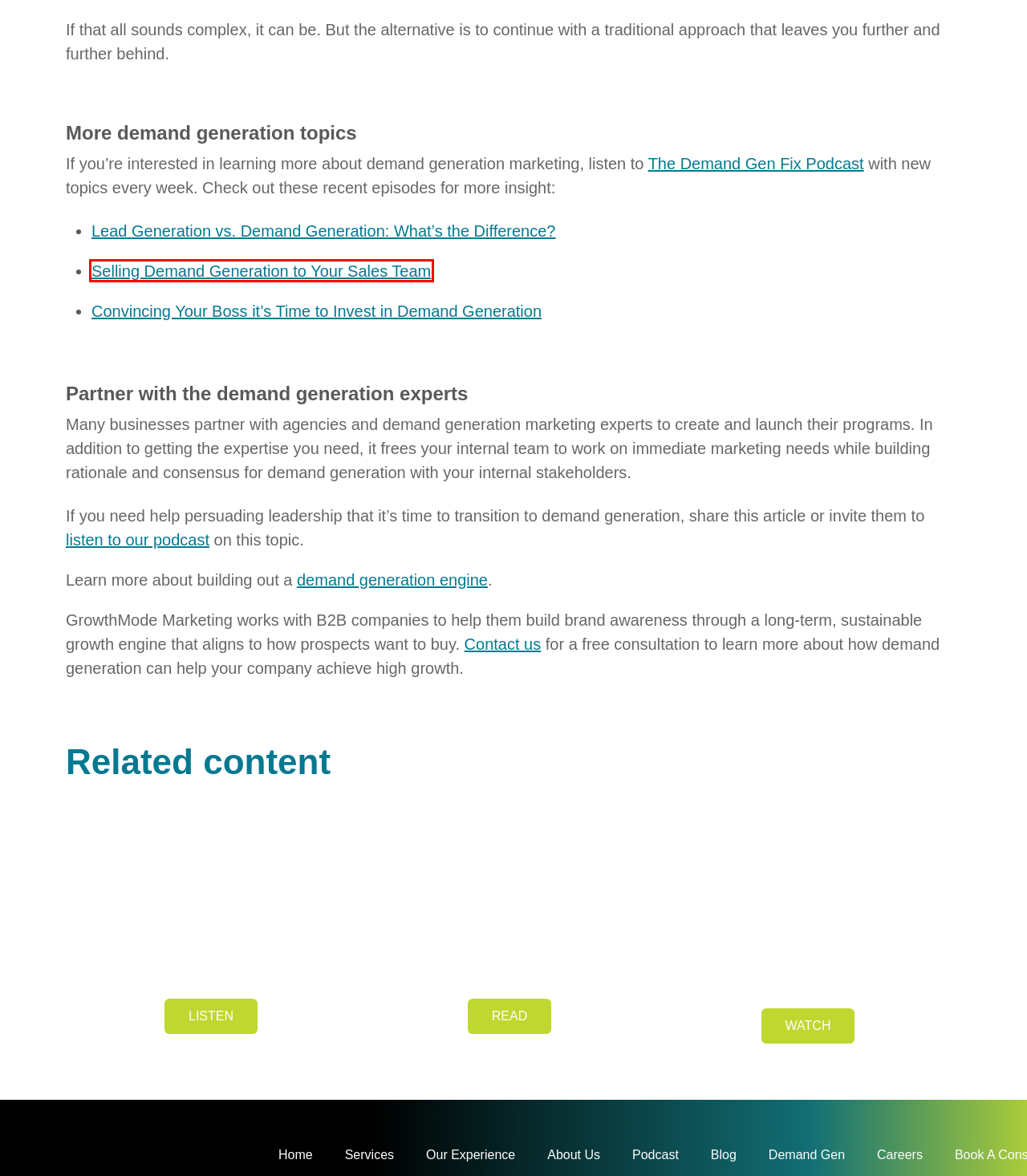You are given a screenshot depicting a webpage with a red bounding box around a UI element. Select the description that best corresponds to the new webpage after clicking the selected element. Here are the choices:
A. Podcast: The Demand Gen Fix - GrowthMode Marketing
B. Our Experience - GrowthMode Marketing
C. Lead generation is dead : Episode 1 -
D. Drive Greater Revenue with Effective Lead Scoring -
E. Lead Gen vs. Demand Gen: Unveiling the Difference | GMM
F. The Demand Gen Eclipse Blog - GrowthMode Marketing
G. Convince Your Boss to Invest in Demand Generation | Episode 27
H. Selling Demand Generation to Your Sales Team | GMM

H